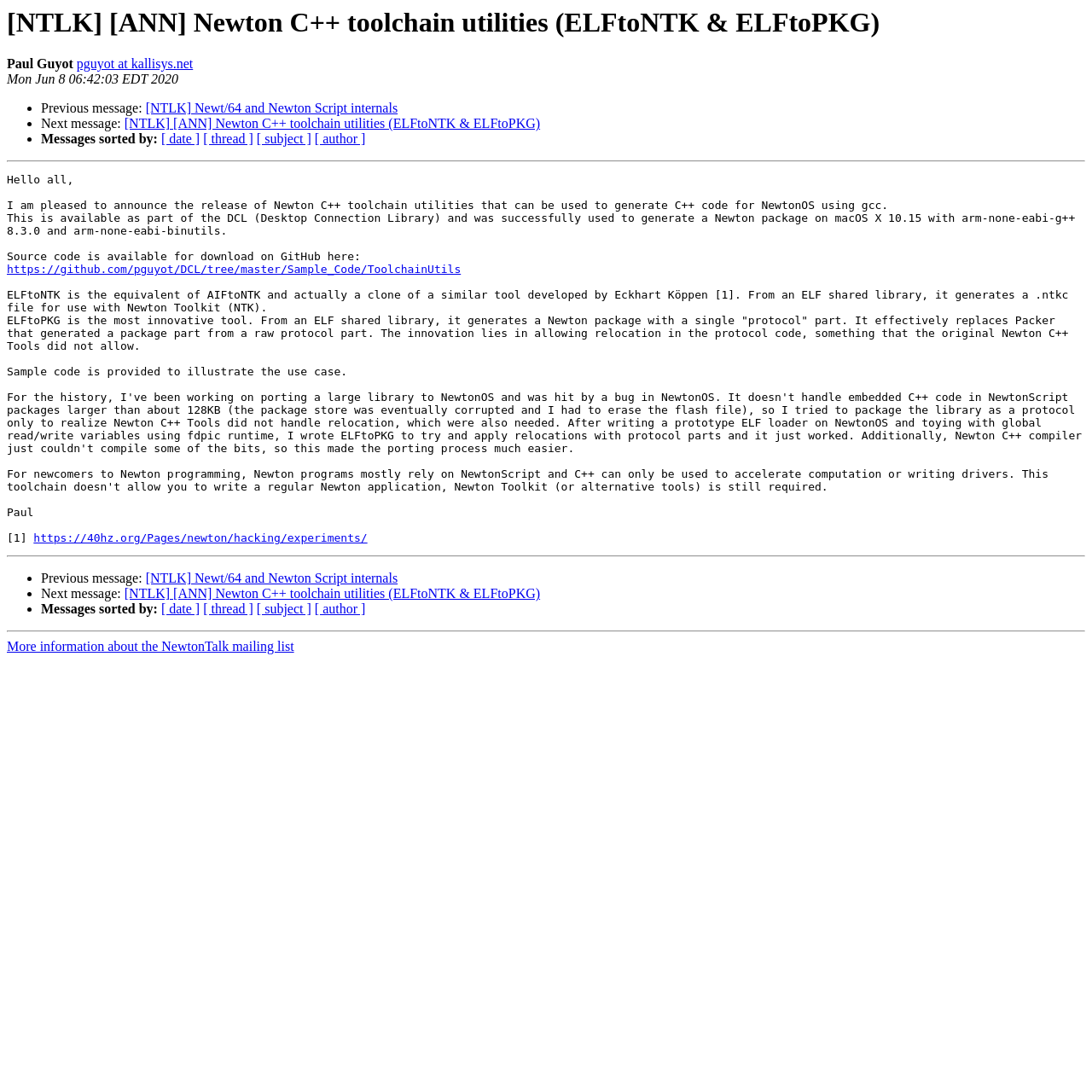What is the name of the mailing list?
Answer the question with detailed information derived from the image.

The name of the mailing list is NewtonTalk, which is mentioned in the link element at the bottom of the webpage with the text 'More information about the NewtonTalk mailing list'.